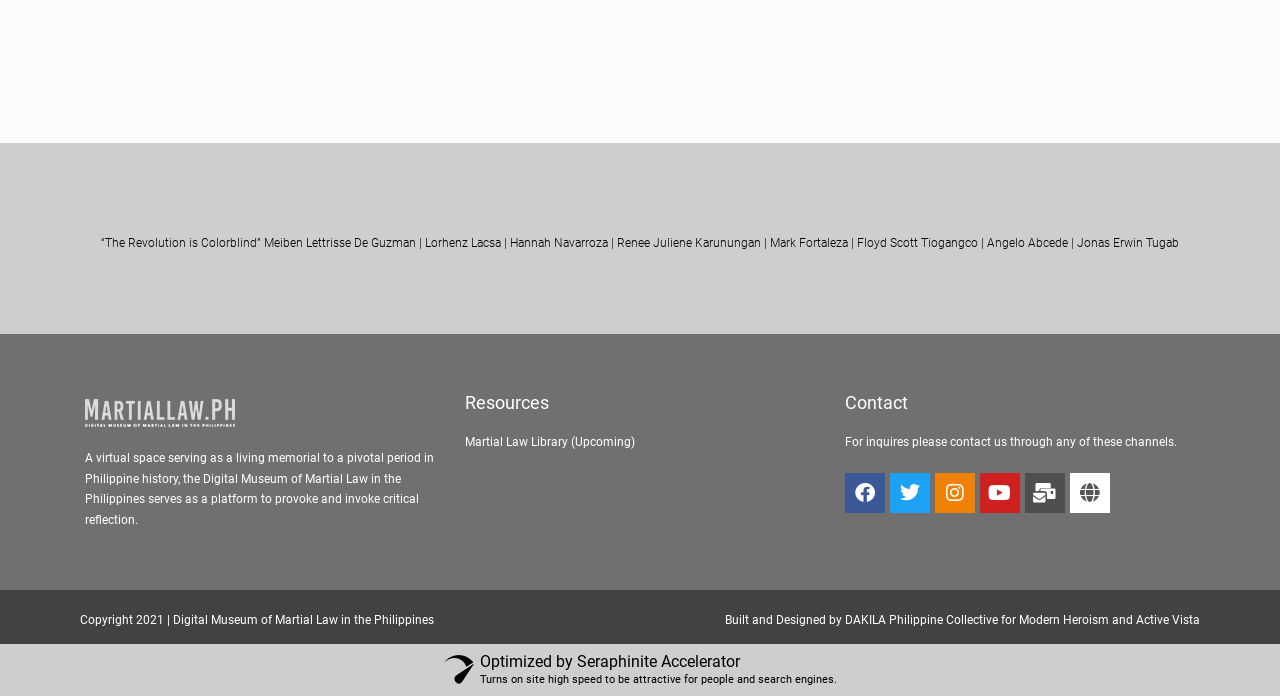Please identify the bounding box coordinates of the area that needs to be clicked to follow this instruction: "Check the resources".

[0.363, 0.564, 0.429, 0.594]